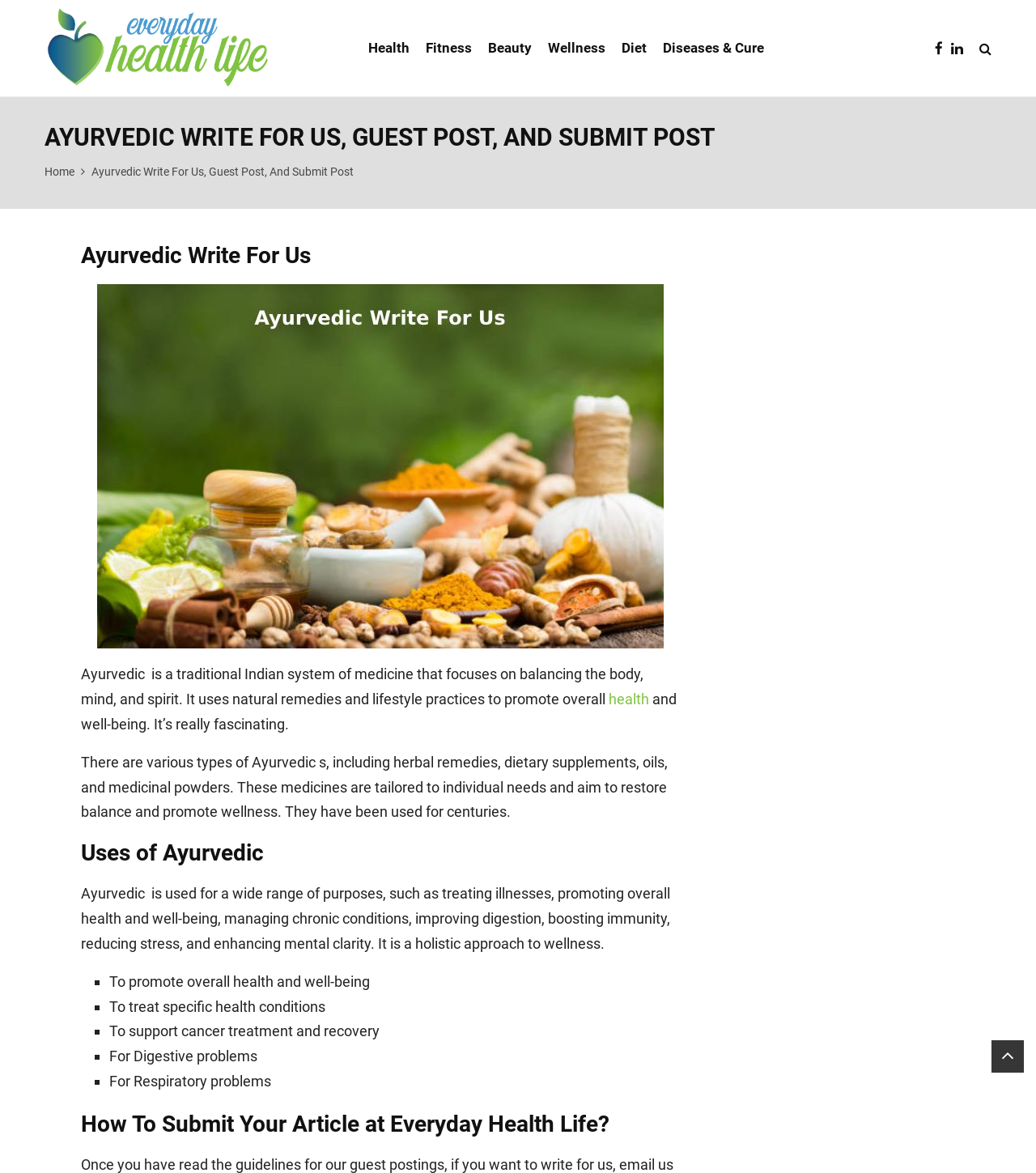Locate the bounding box coordinates of the element that needs to be clicked to carry out the instruction: "Learn about Ayurvedic Write For Us". The coordinates should be given as four float numbers ranging from 0 to 1, i.e., [left, top, right, bottom].

[0.078, 0.206, 0.656, 0.231]